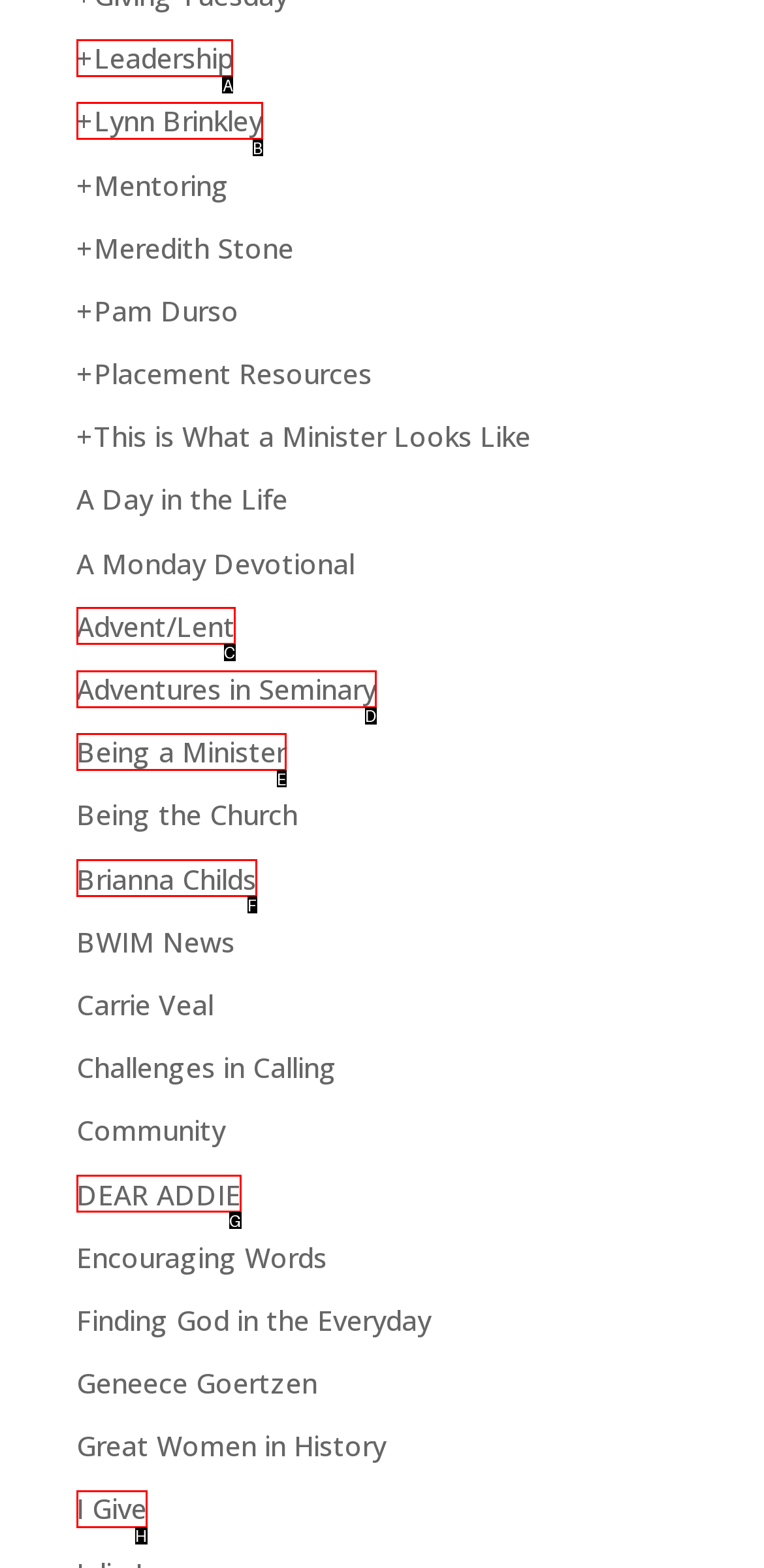Determine the letter of the UI element that will complete the task: Visit the artist's website
Reply with the corresponding letter.

None